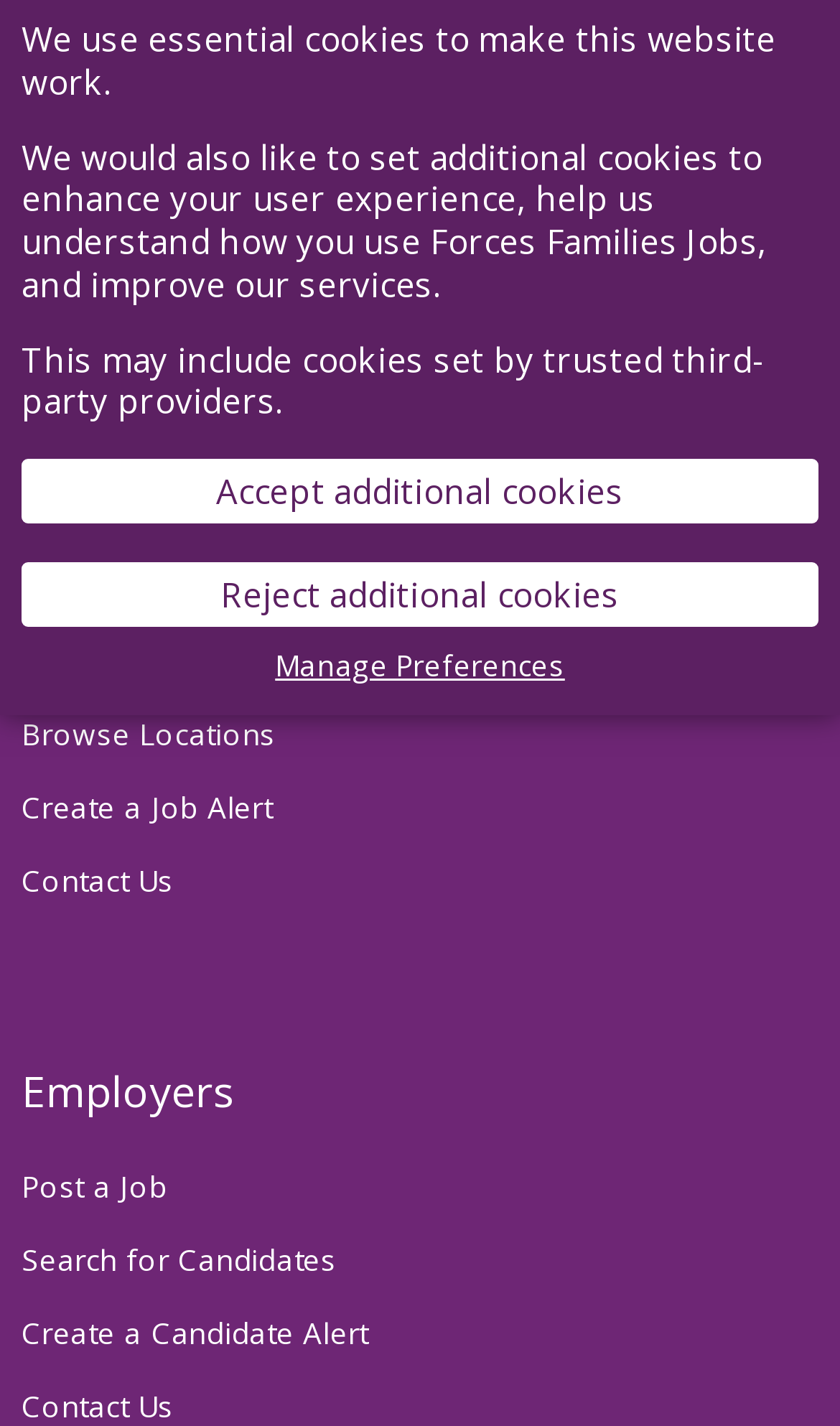Using the element description: "value="Reject additional cookies"", determine the bounding box coordinates for the specified UI element. The coordinates should be four float numbers between 0 and 1, [left, top, right, bottom].

[0.026, 0.395, 0.974, 0.44]